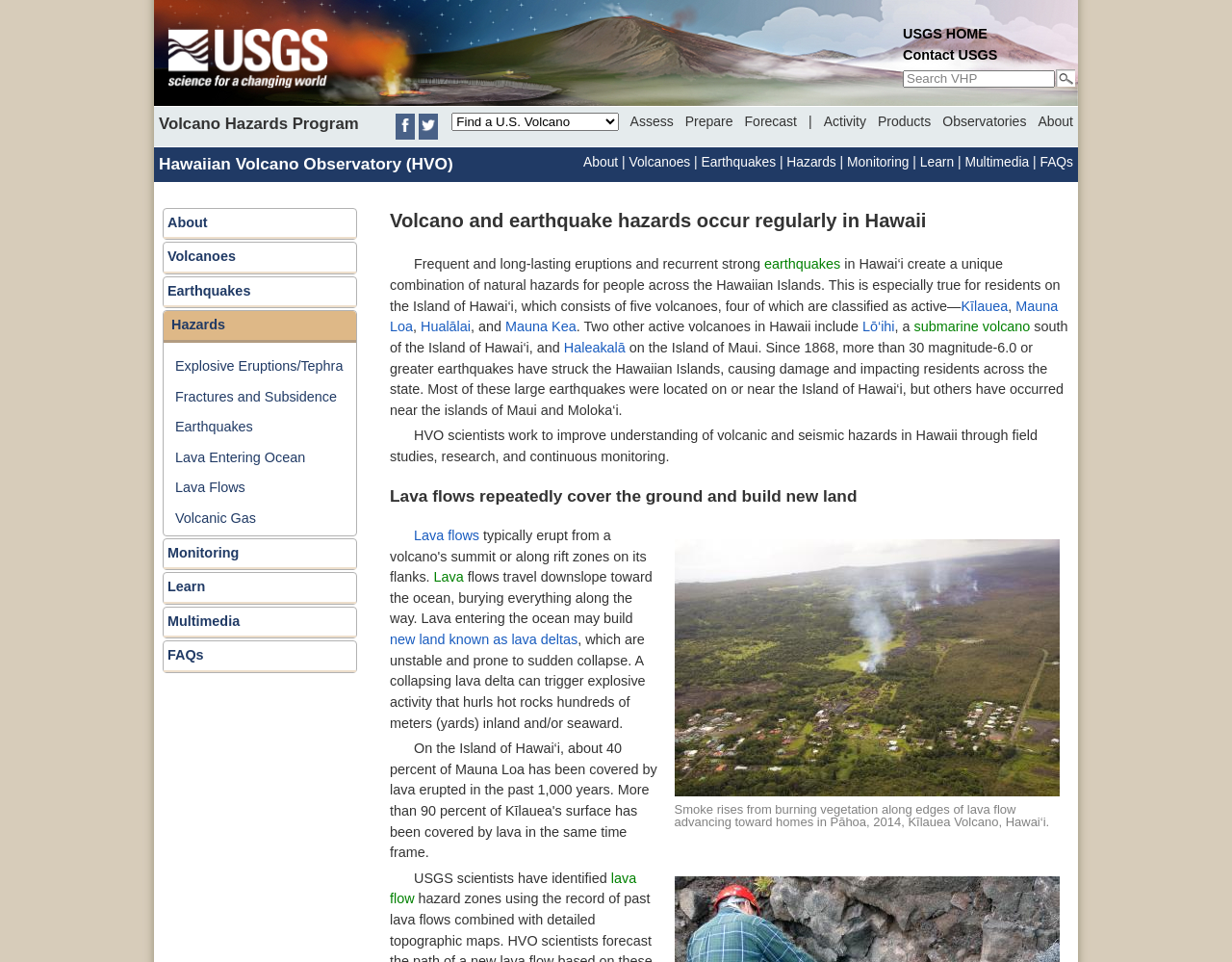Locate the bounding box coordinates of the element's region that should be clicked to carry out the following instruction: "Learn about Kīlauea". The coordinates need to be four float numbers between 0 and 1, i.e., [left, top, right, bottom].

[0.78, 0.31, 0.818, 0.326]